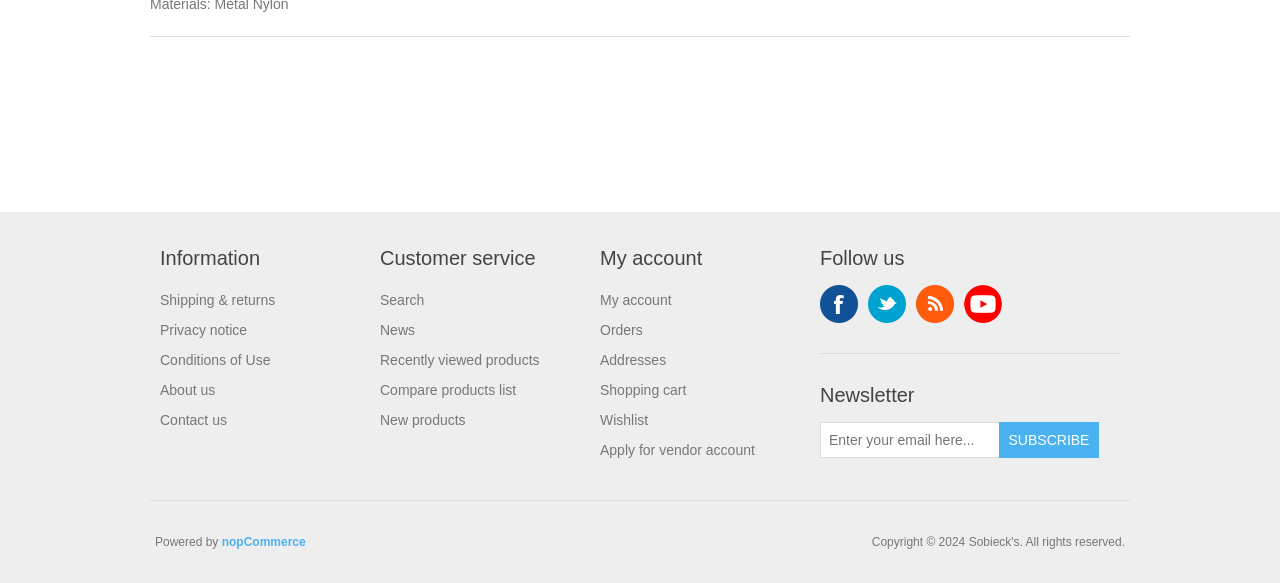What is the purpose of the textbox?
Your answer should be a single word or phrase derived from the screenshot.

Sign up for newsletter